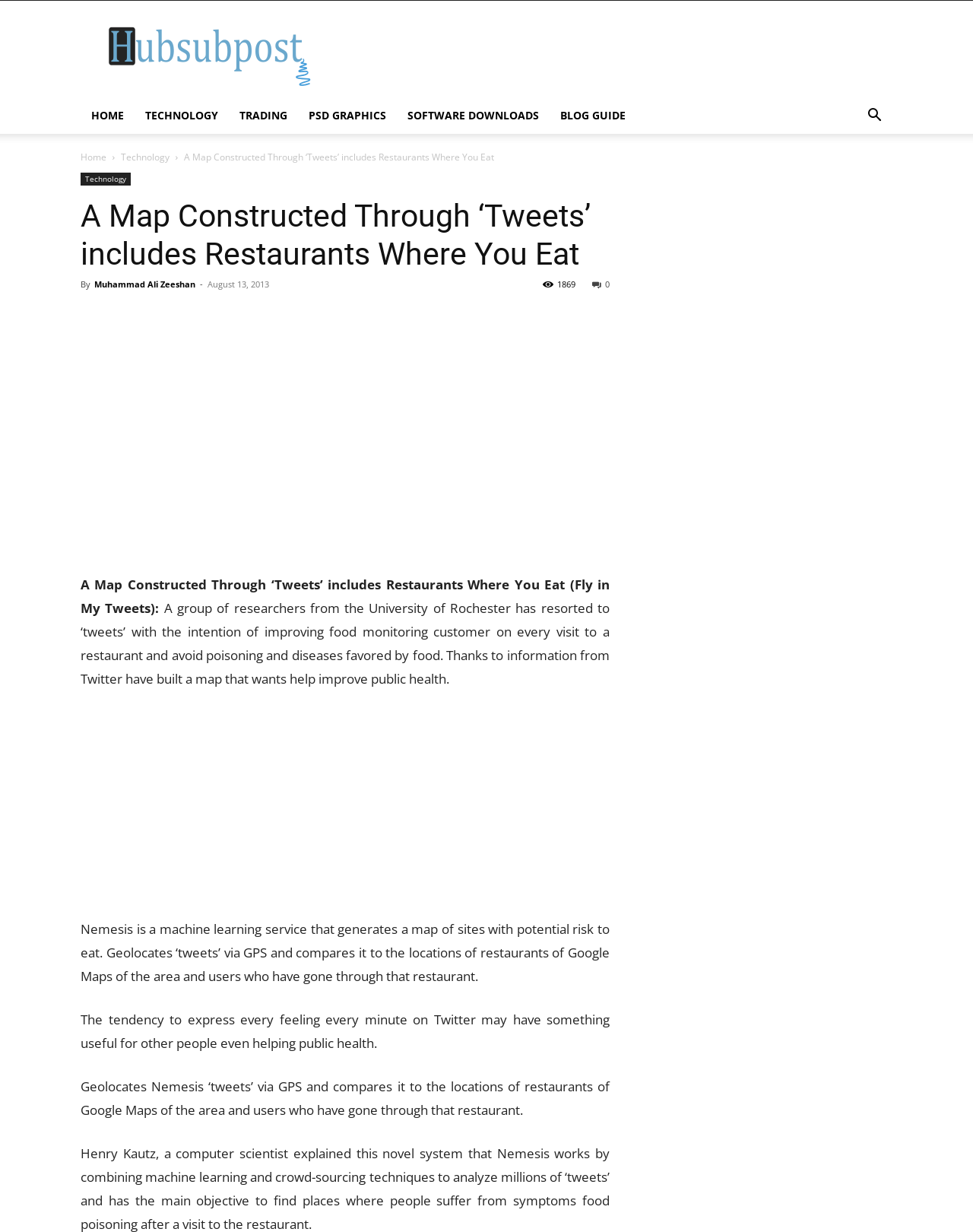Can you identify and provide the main heading of the webpage?

A Map Constructed Through ‘Tweets’ includes Restaurants Where You Eat